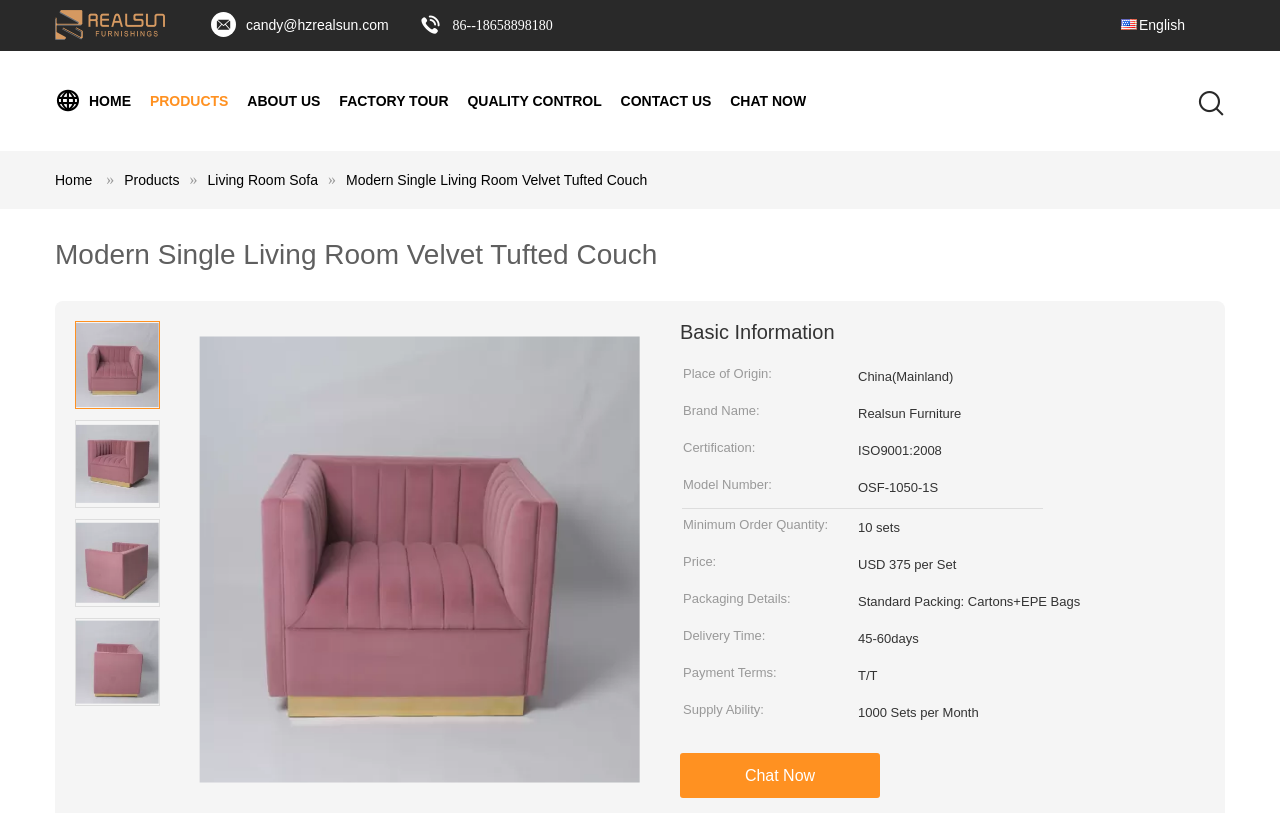Please locate the bounding box coordinates of the element's region that needs to be clicked to follow the instruction: "Explore the factory tour". The bounding box coordinates should be provided as four float numbers between 0 and 1, i.e., [left, top, right, bottom].

[0.265, 0.063, 0.35, 0.186]